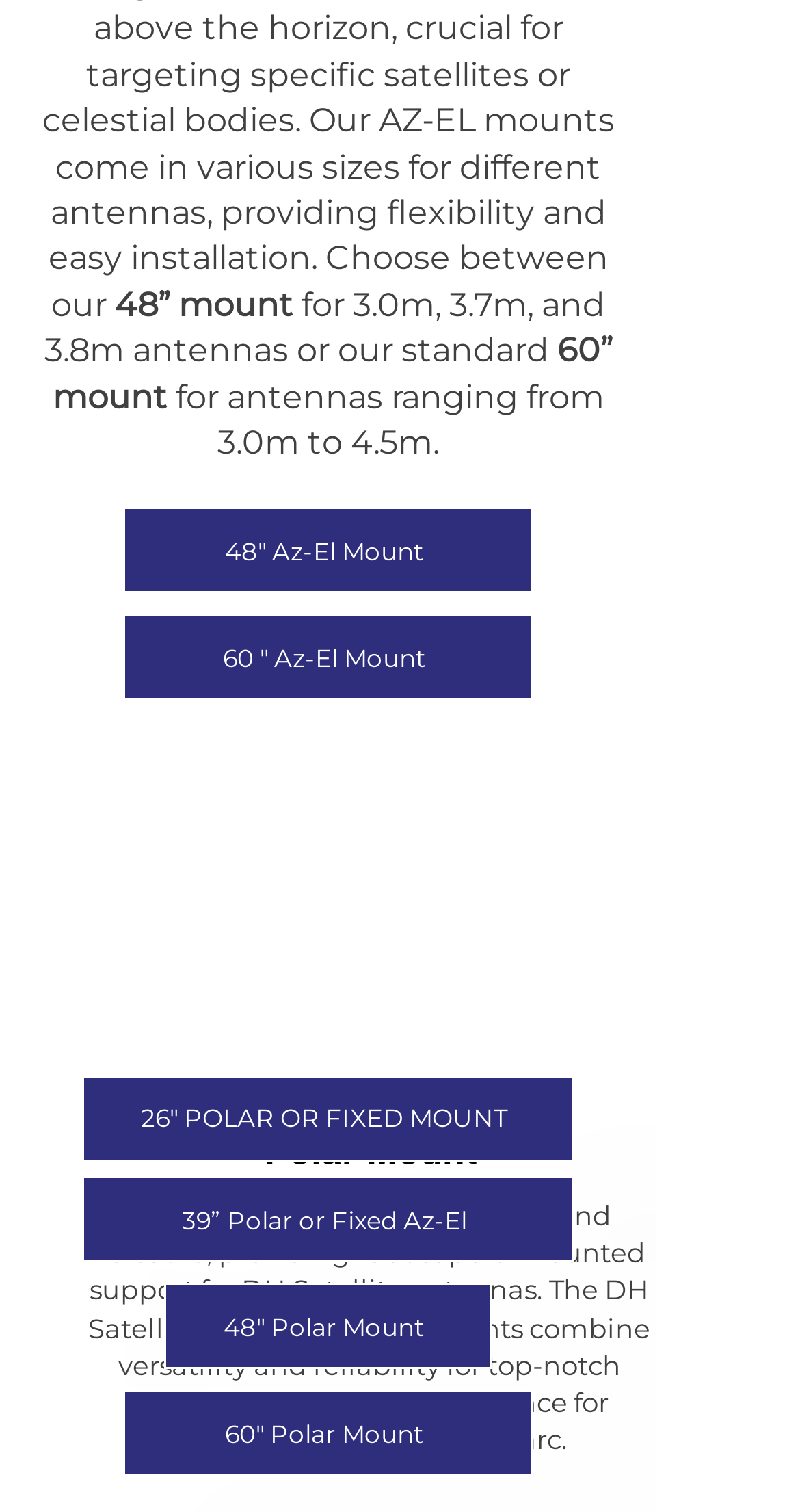What is the name of the mount mentioned in the link with the text '39” Polar or Fixed Az-El'? Based on the image, give a response in one word or a short phrase.

39” Polar or Fixed Az-El